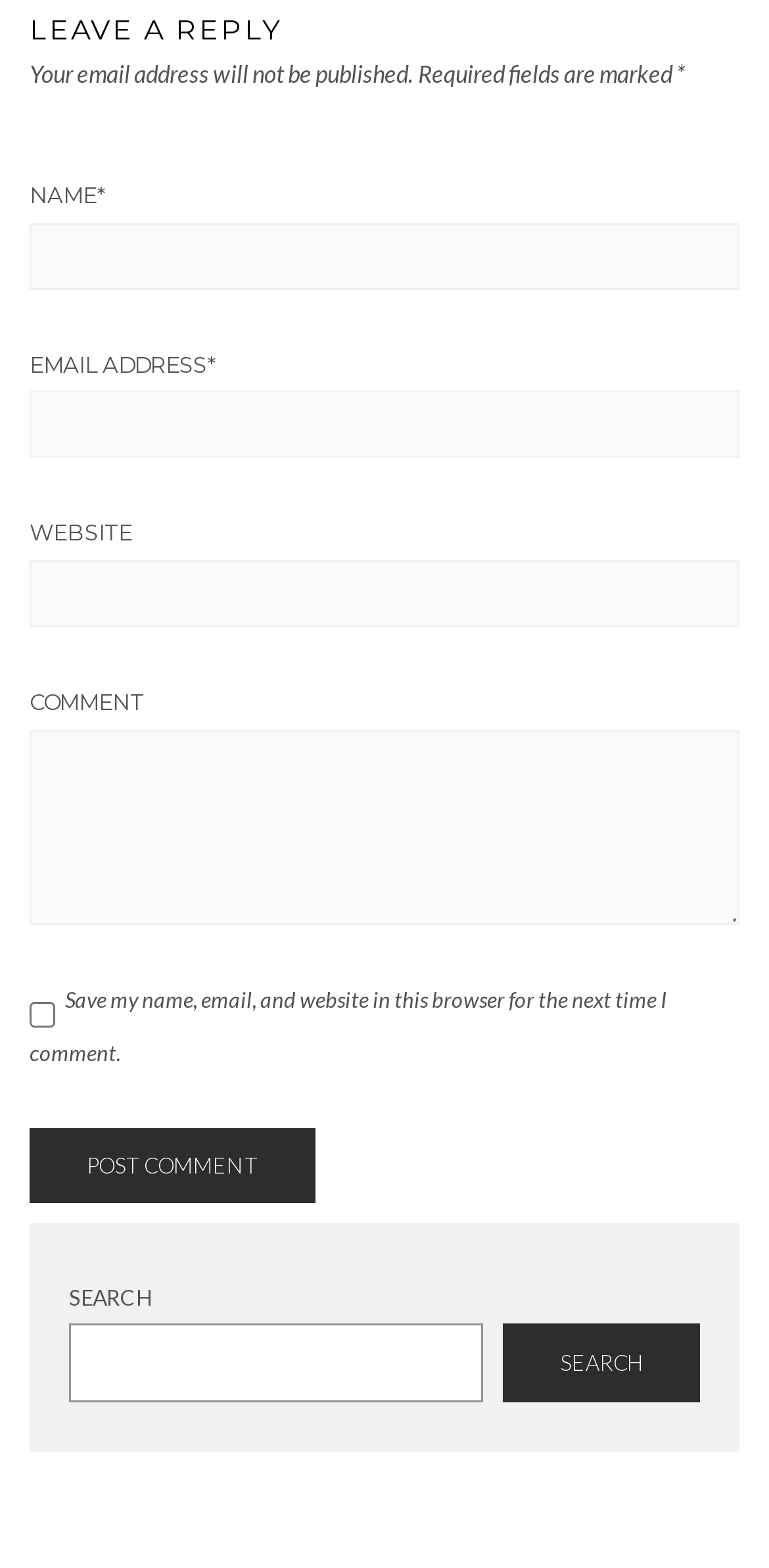What is required to be filled in the comment form?
Using the image as a reference, answer with just one word or a short phrase.

Name and Email